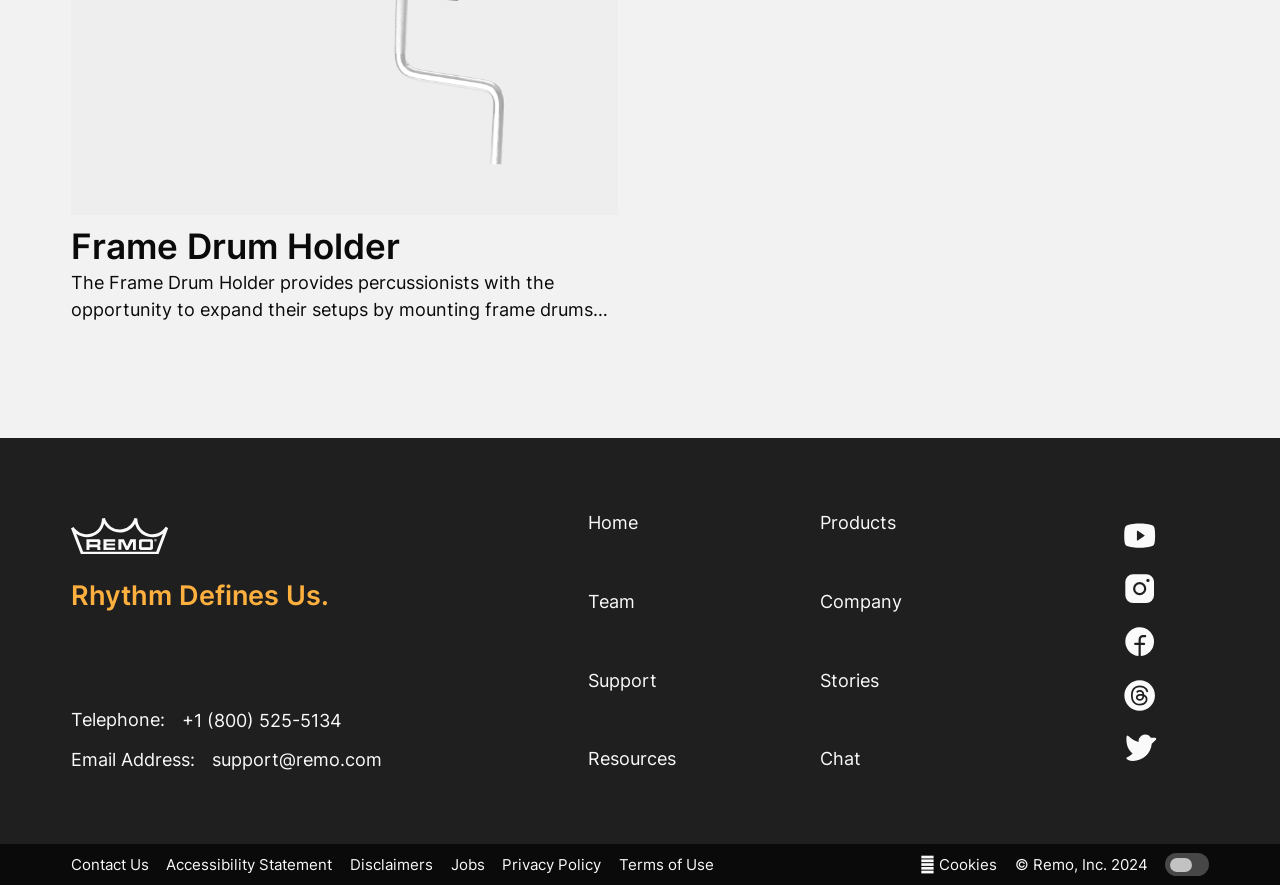Please locate the bounding box coordinates of the region I need to click to follow this instruction: "Send an email to support".

[0.166, 0.848, 0.299, 0.87]